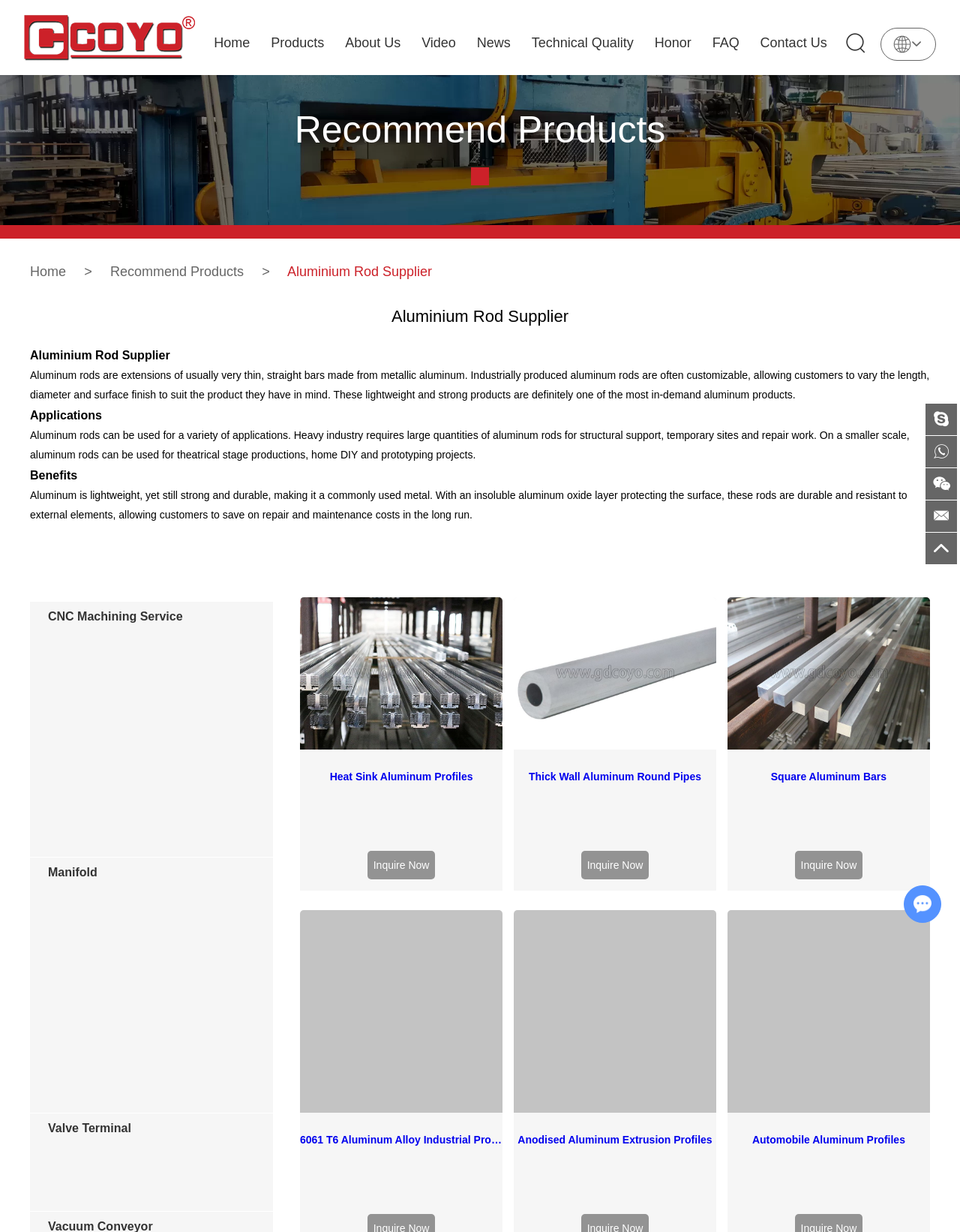What is the company name at the top left?
Answer the question with a single word or phrase, referring to the image.

Guangdong Coyo Precision Machinery Manufacturing Co., Ltd.